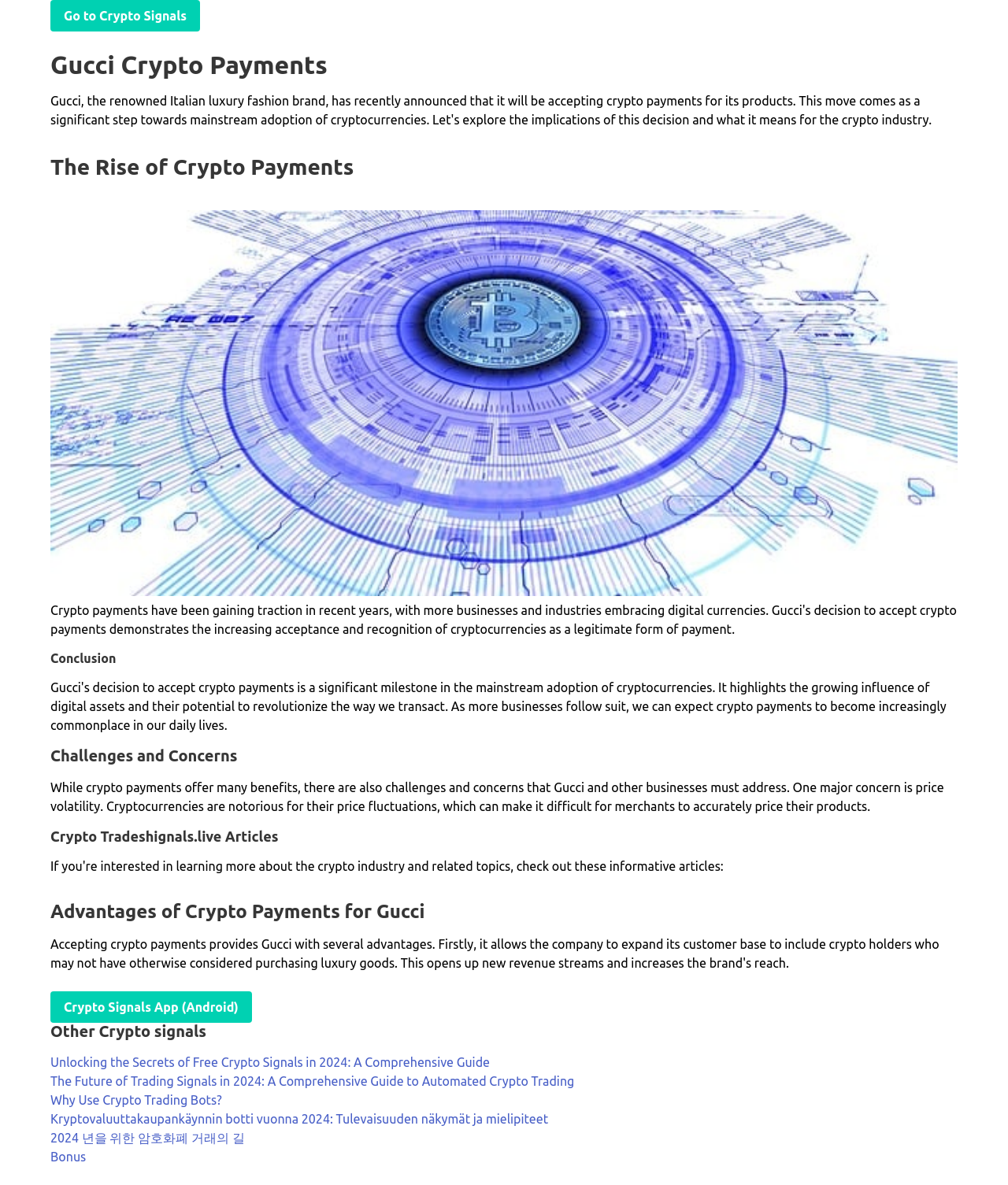Specify the bounding box coordinates of the area to click in order to execute this command: 'Read about Challenges and Concerns'. The coordinates should consist of four float numbers ranging from 0 to 1, and should be formatted as [left, top, right, bottom].

[0.05, 0.631, 0.95, 0.646]